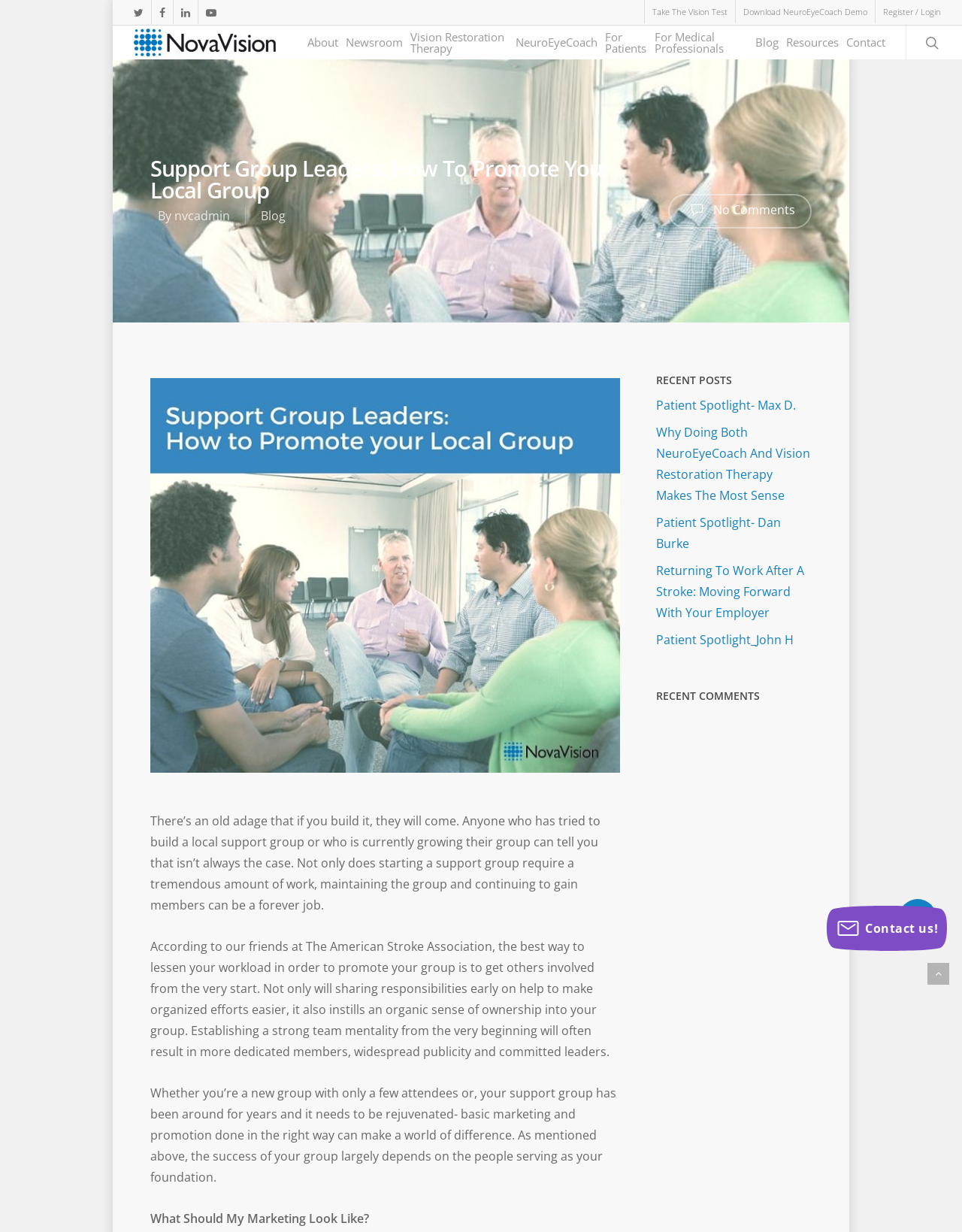Find the bounding box coordinates for the area that should be clicked to accomplish the instruction: "Click the 'About' link".

[0.316, 0.03, 0.356, 0.039]